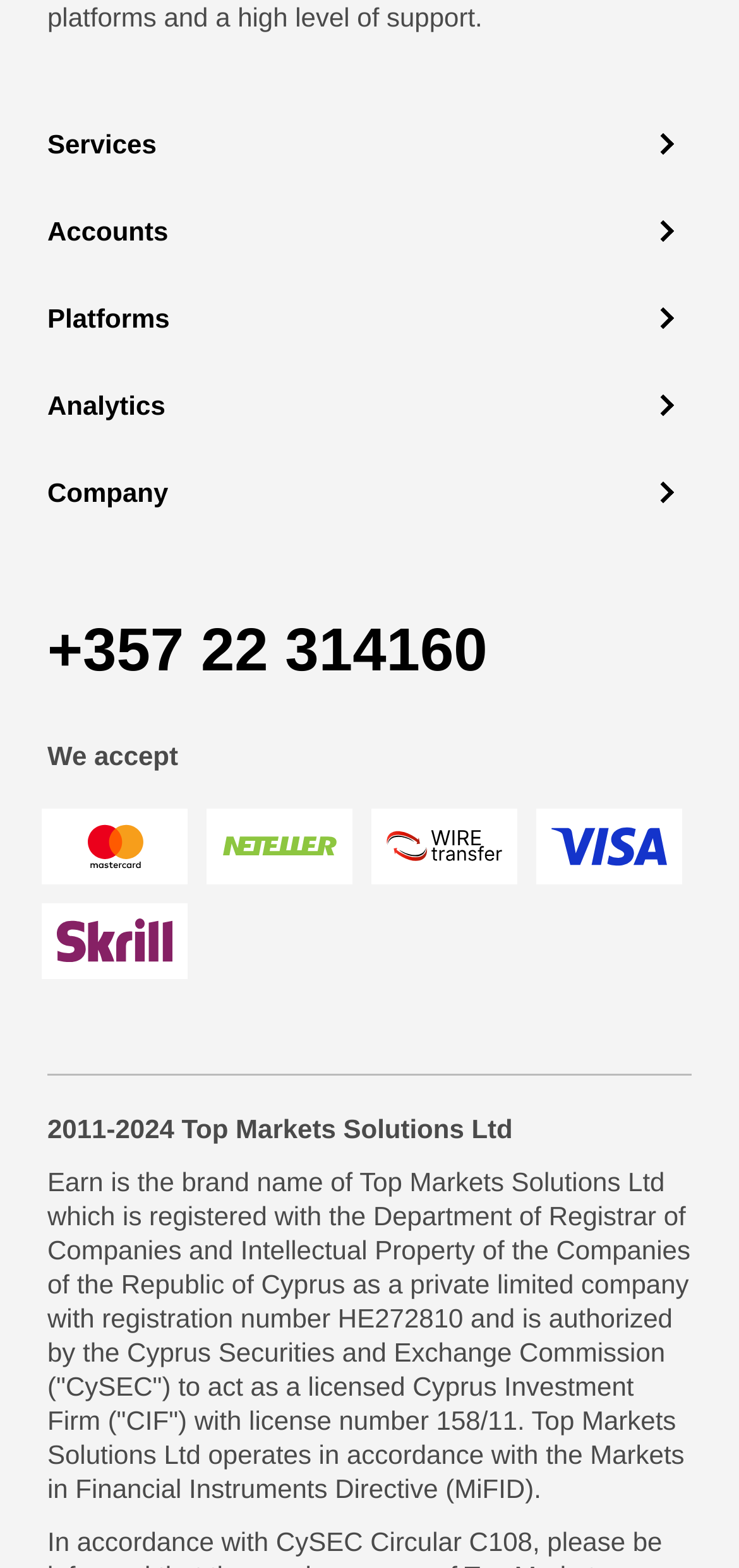Determine the bounding box coordinates for the region that must be clicked to execute the following instruction: "Learn more about the company".

[0.064, 0.304, 0.228, 0.324]